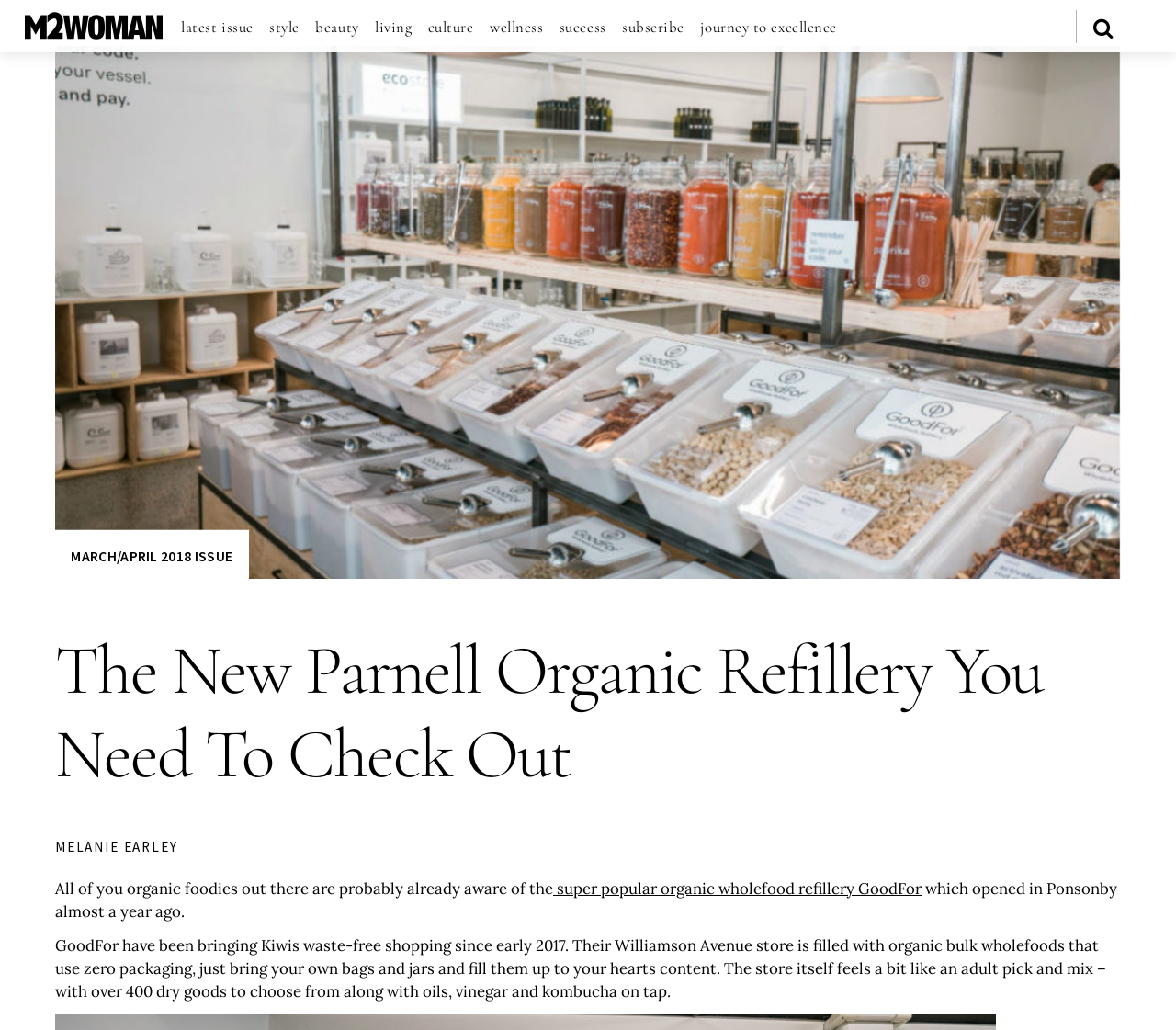Locate the bounding box of the UI element defined by this description: "Success". The coordinates should be given as four float numbers between 0 and 1, formatted as [left, top, right, bottom].

[0.476, 0.015, 0.515, 0.037]